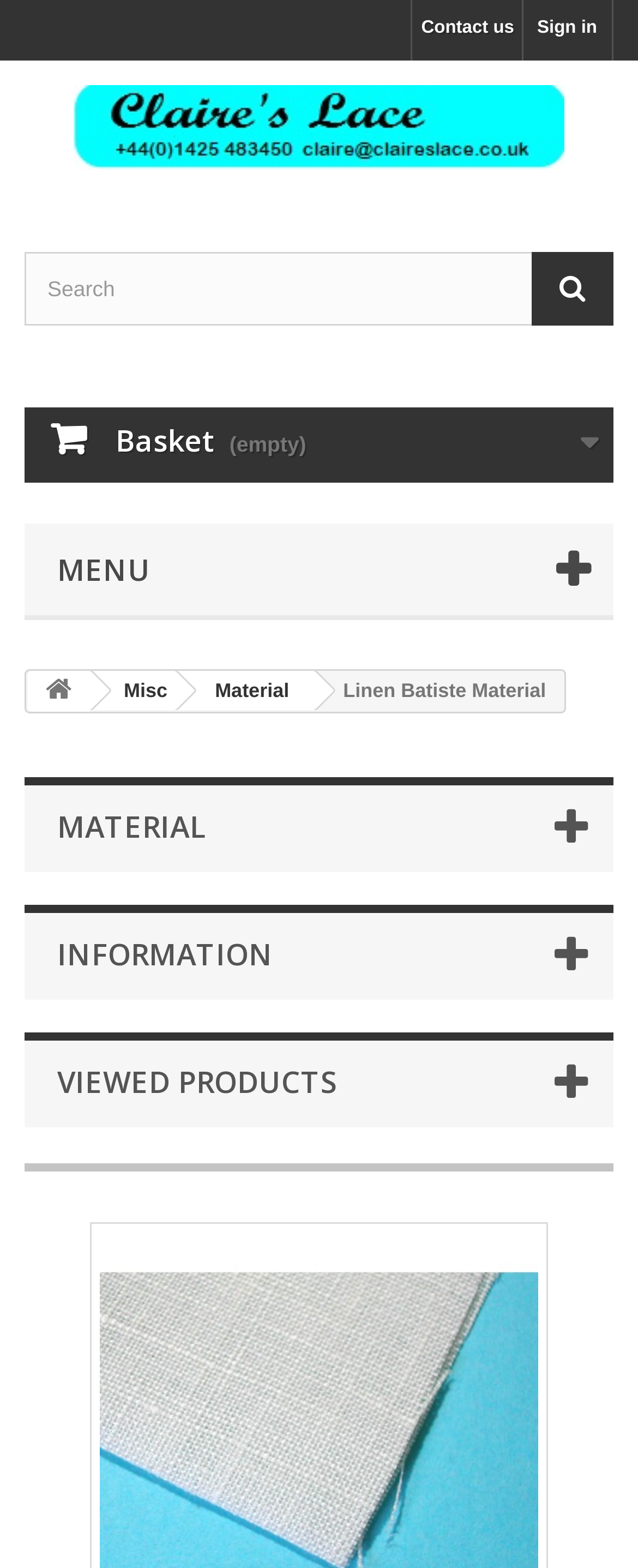Can you specify the bounding box coordinates of the area that needs to be clicked to fulfill the following instruction: "Sign in"?

[0.821, 0.0, 0.959, 0.039]